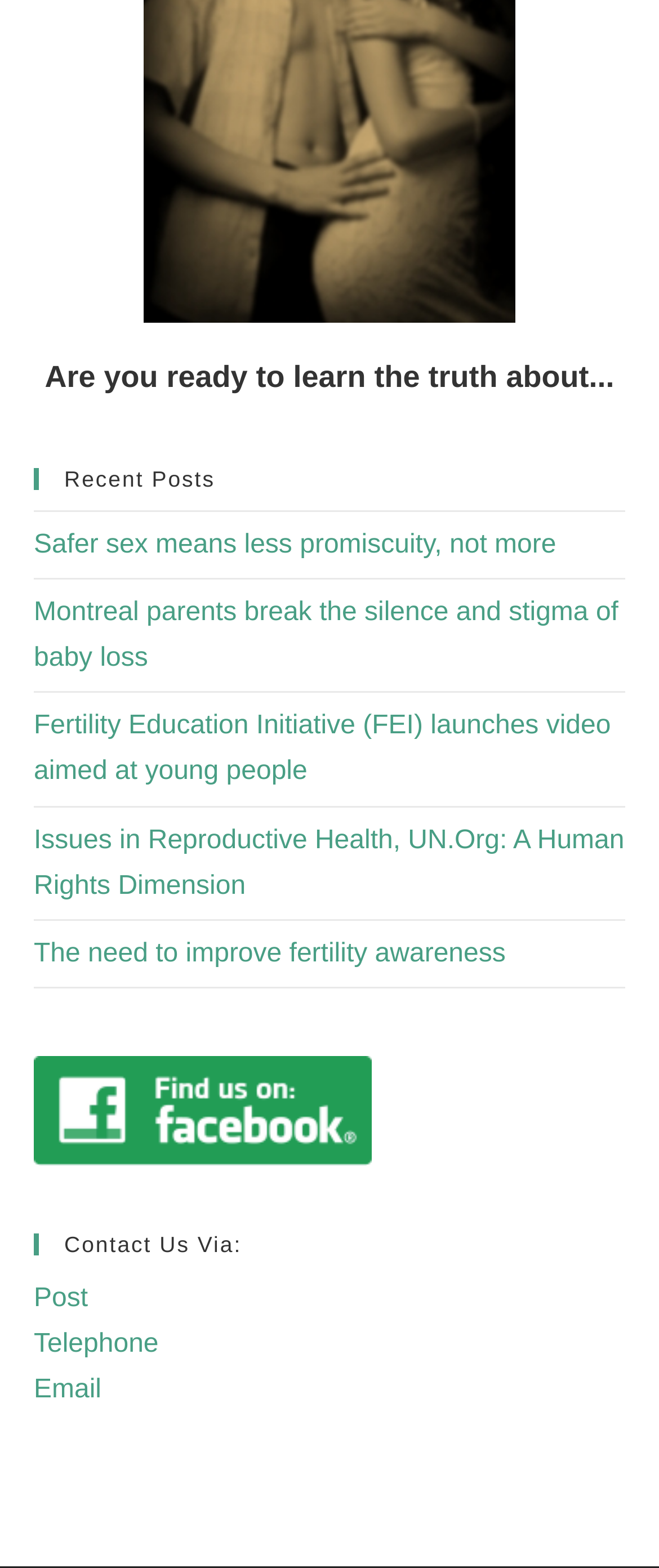Using the description: "Telephone", determine the UI element's bounding box coordinates. Ensure the coordinates are in the format of four float numbers between 0 and 1, i.e., [left, top, right, bottom].

[0.051, 0.848, 0.241, 0.867]